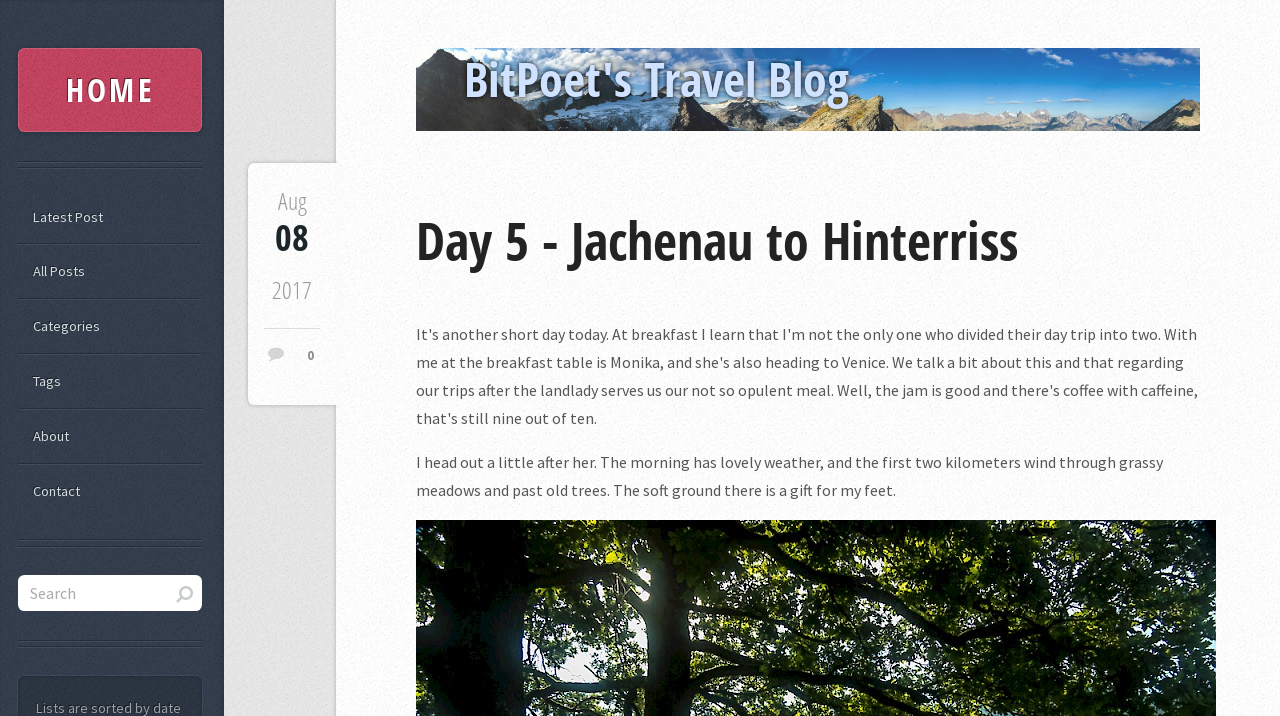Explain the contents of the webpage comprehensively.

This webpage is a travel blog, specifically showcasing Day 5 of a trip from Jachenau to Hinterriss. At the top center of the page, there is a logo and a heading that reads "BitPoet's Travel Blog". Below this, there is a header section that displays the title of the blog post, "Day 5 - Jachenau to Hinterriss", along with a link to the same title.

To the left of the header section, there is a vertical navigation menu with links to "HOME", "Latest Post", "All Posts", "Categories", "Tags", "About", and "Contact". Below this menu, there is a search textbox labeled "Search".

On the right side of the page, there is a section that displays the date of the blog post, "Aug 08, 2017", along with a small icon and a link. Below this, there is a block of text that describes the author's experience on Day 5 of their trip, mentioning the lovely weather and the scenery they encountered.

There is one image on the page, which is the logo of "BitPoet's Travel Blog", located at the top center of the page.